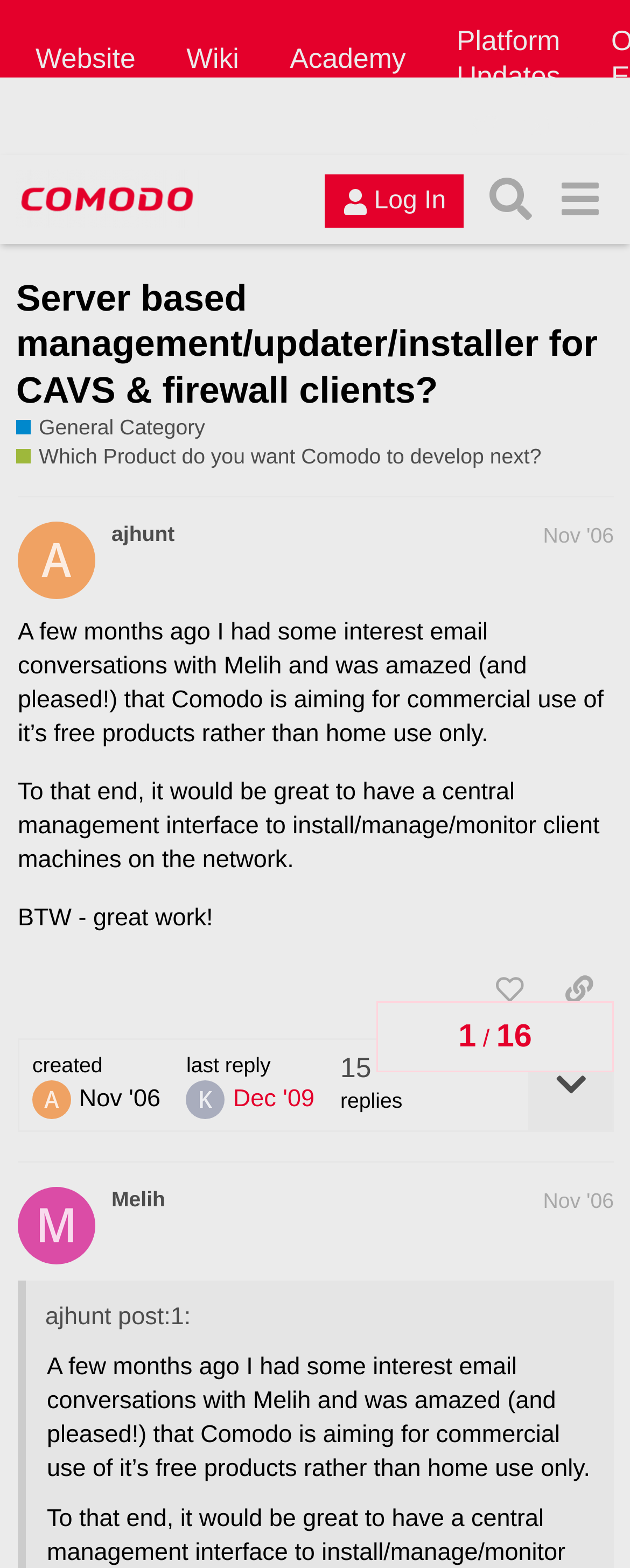Please identify the bounding box coordinates of the region to click in order to complete the task: "Like the post". The coordinates must be four float numbers between 0 and 1, specified as [left, top, right, bottom].

[0.753, 0.612, 0.864, 0.651]